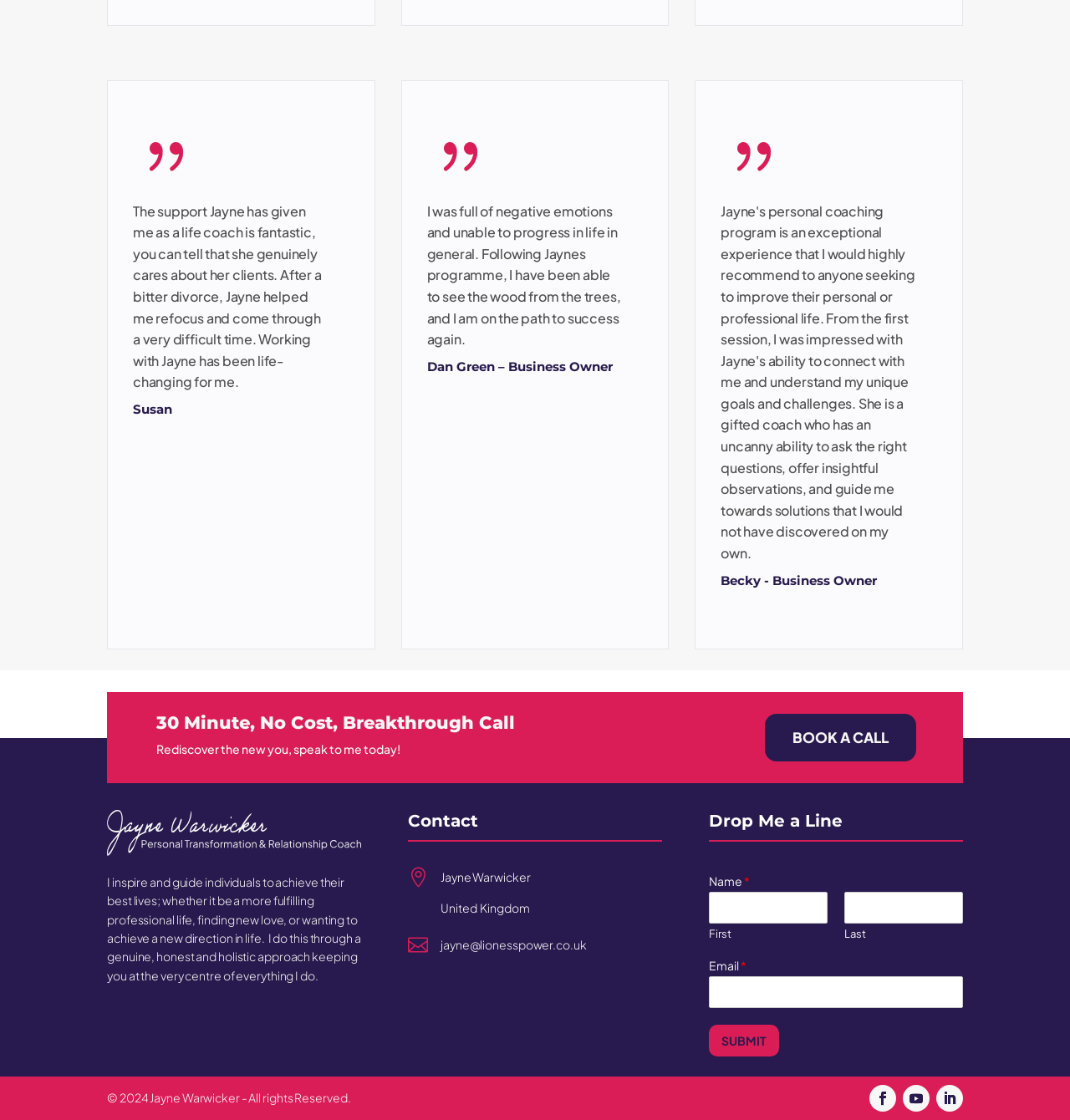Please give a short response to the question using one word or a phrase:
What is the copyright information at the bottom of the webpage?

2024 Jayne Warwicker